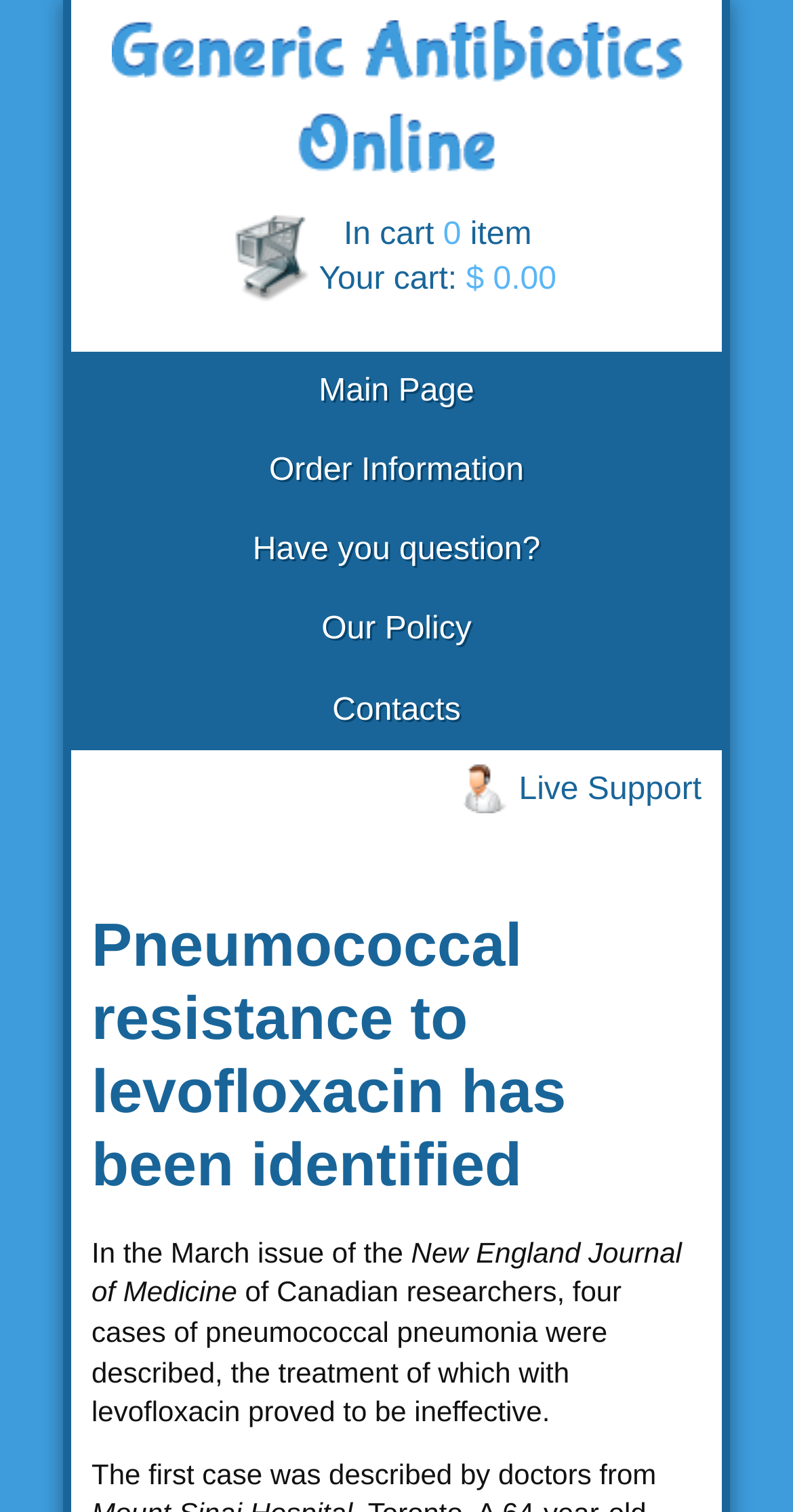What is the name of the journal where the cases were described?
Using the visual information, answer the question in a single word or phrase.

New England Journal of Medicine